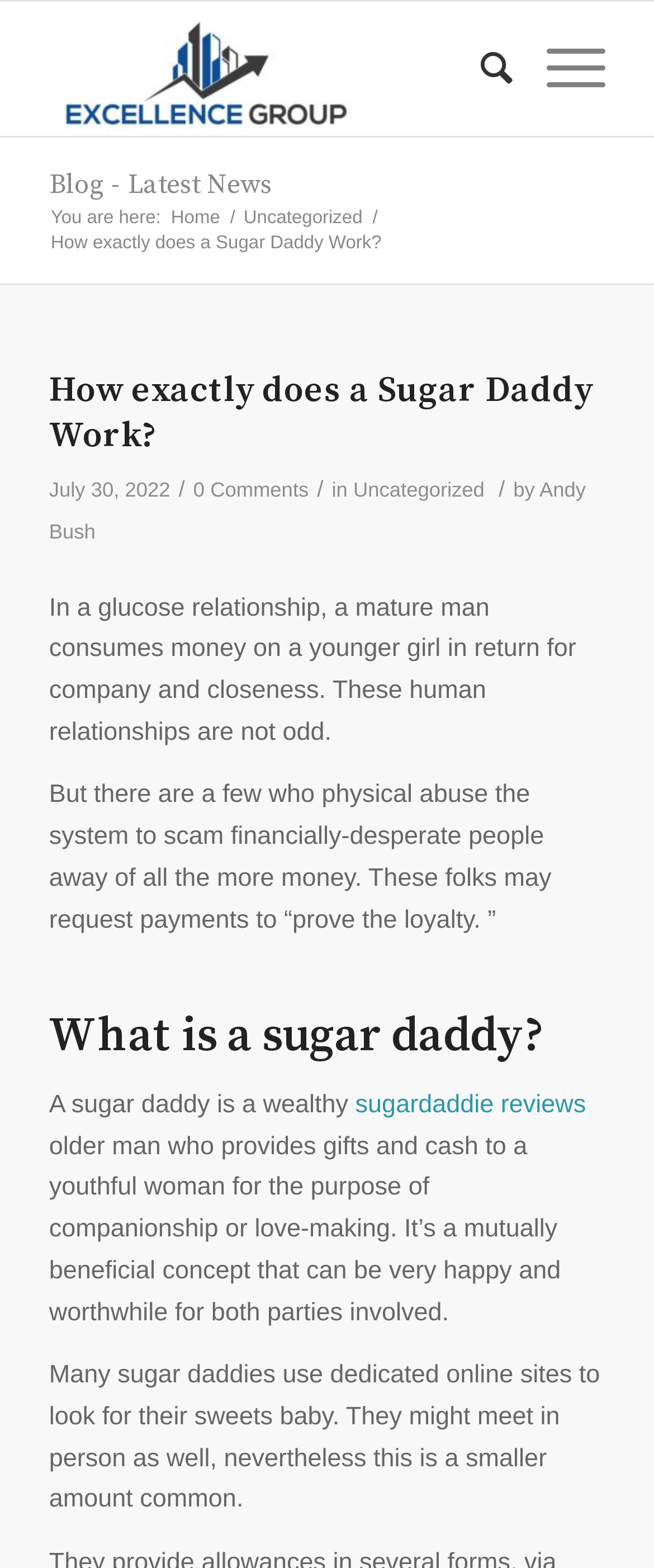Identify the bounding box coordinates for the region of the element that should be clicked to carry out the instruction: "Search for something". The bounding box coordinates should be four float numbers between 0 and 1, i.e., [left, top, right, bottom].

[0.684, 0.001, 0.784, 0.087]